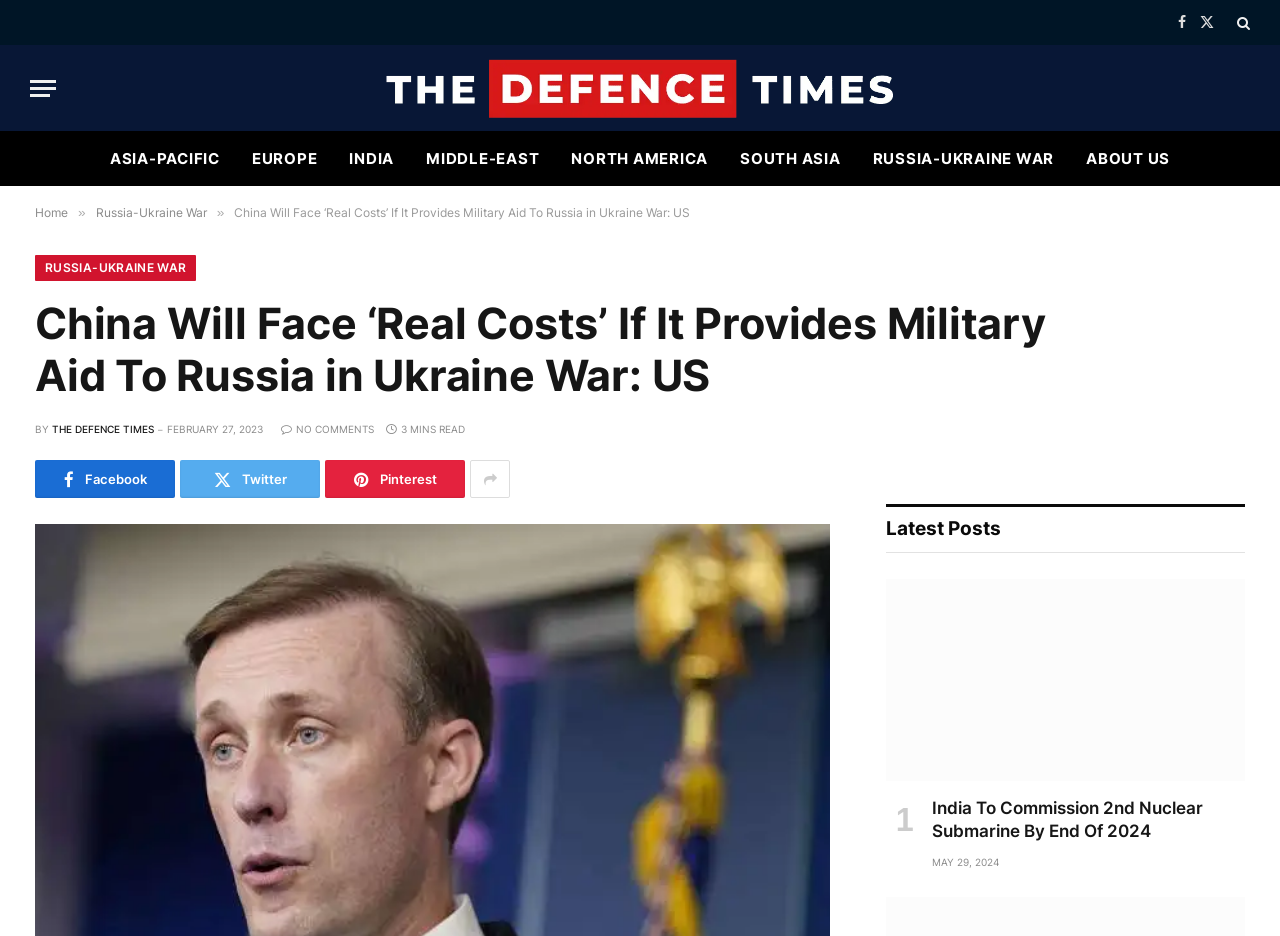Identify the bounding box coordinates for the element you need to click to achieve the following task: "View latest posts". The coordinates must be four float values ranging from 0 to 1, formatted as [left, top, right, bottom].

[0.692, 0.554, 0.782, 0.578]